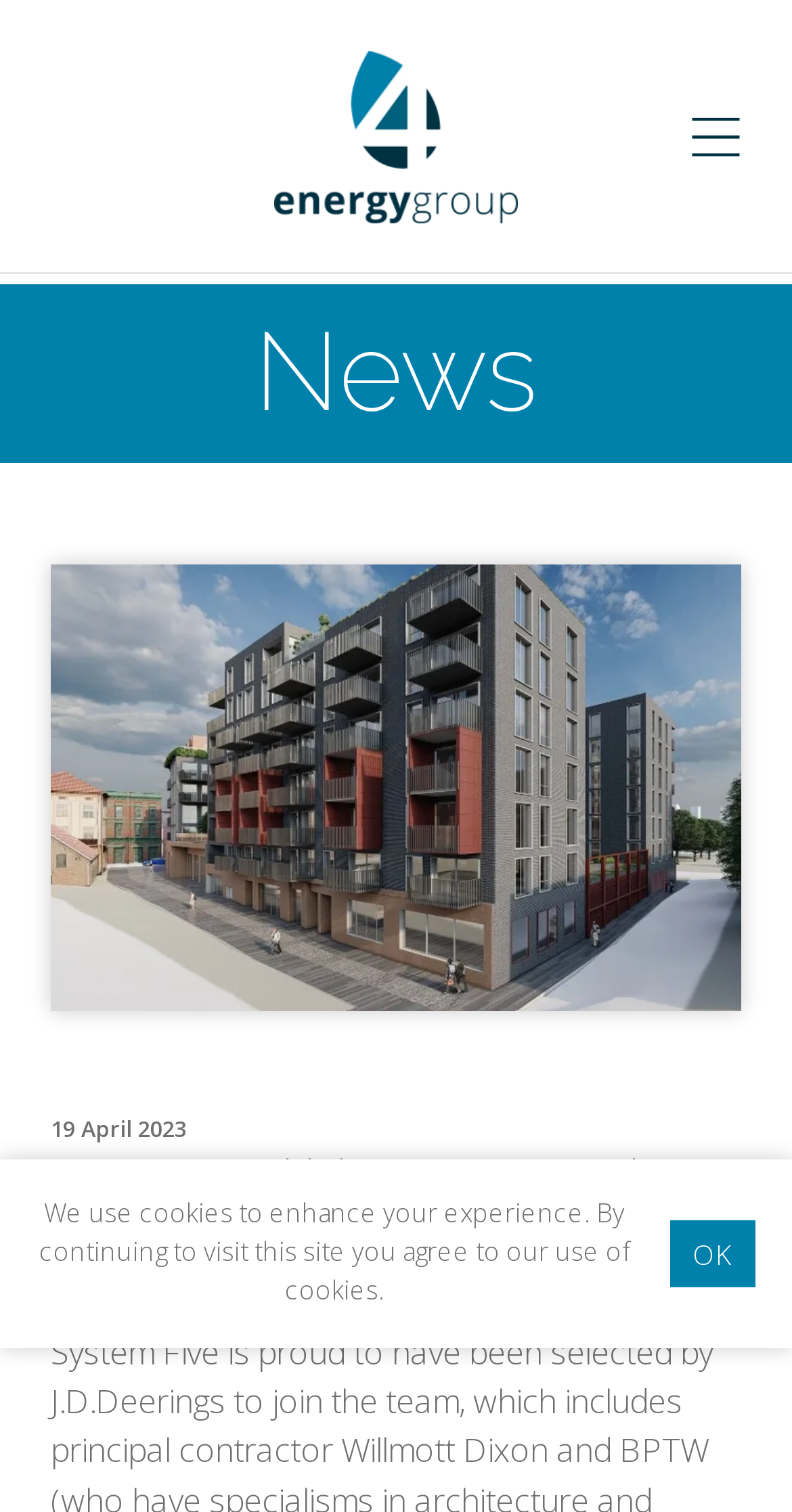What is the name of the company?
Answer the question with a single word or phrase by looking at the picture.

4energy group